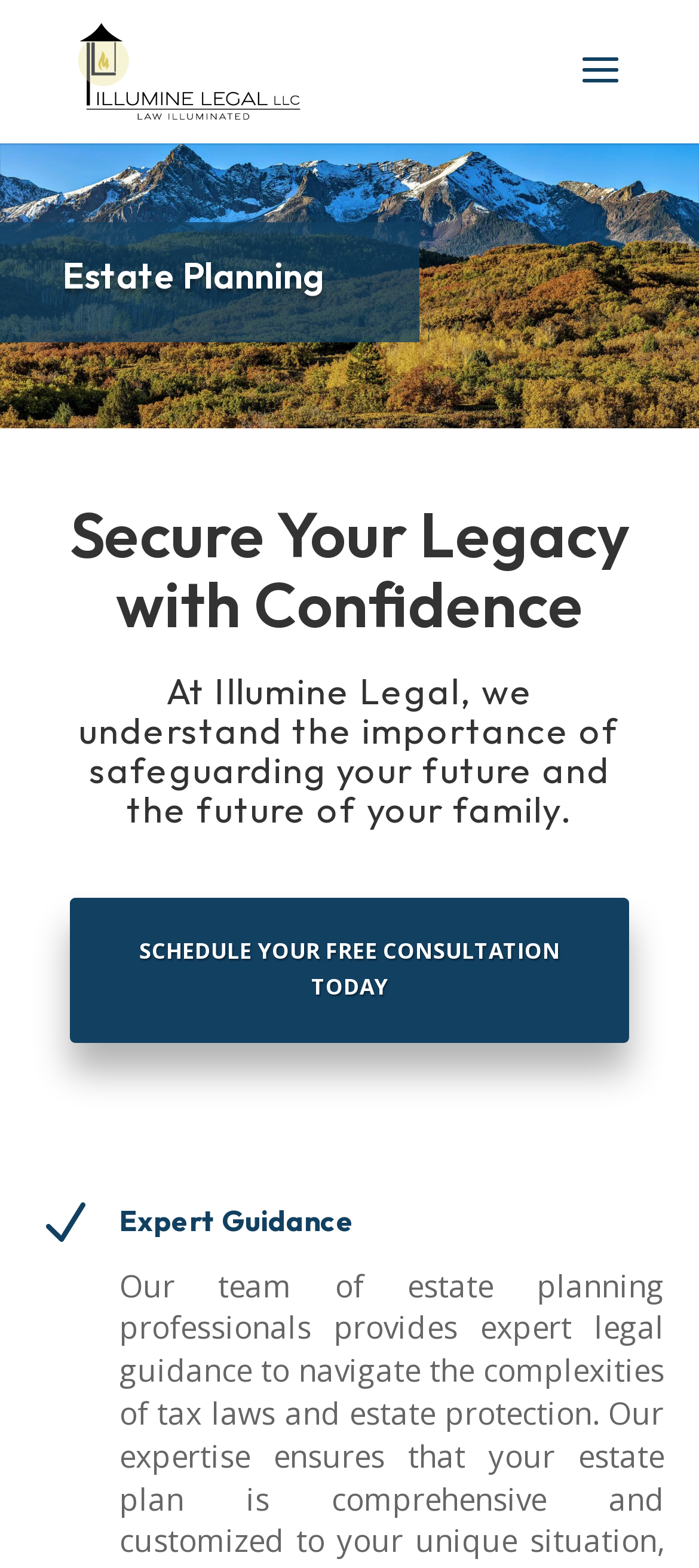What is the text on the top-left corner of the webpage?
Respond to the question with a single word or phrase according to the image.

Estate Planning